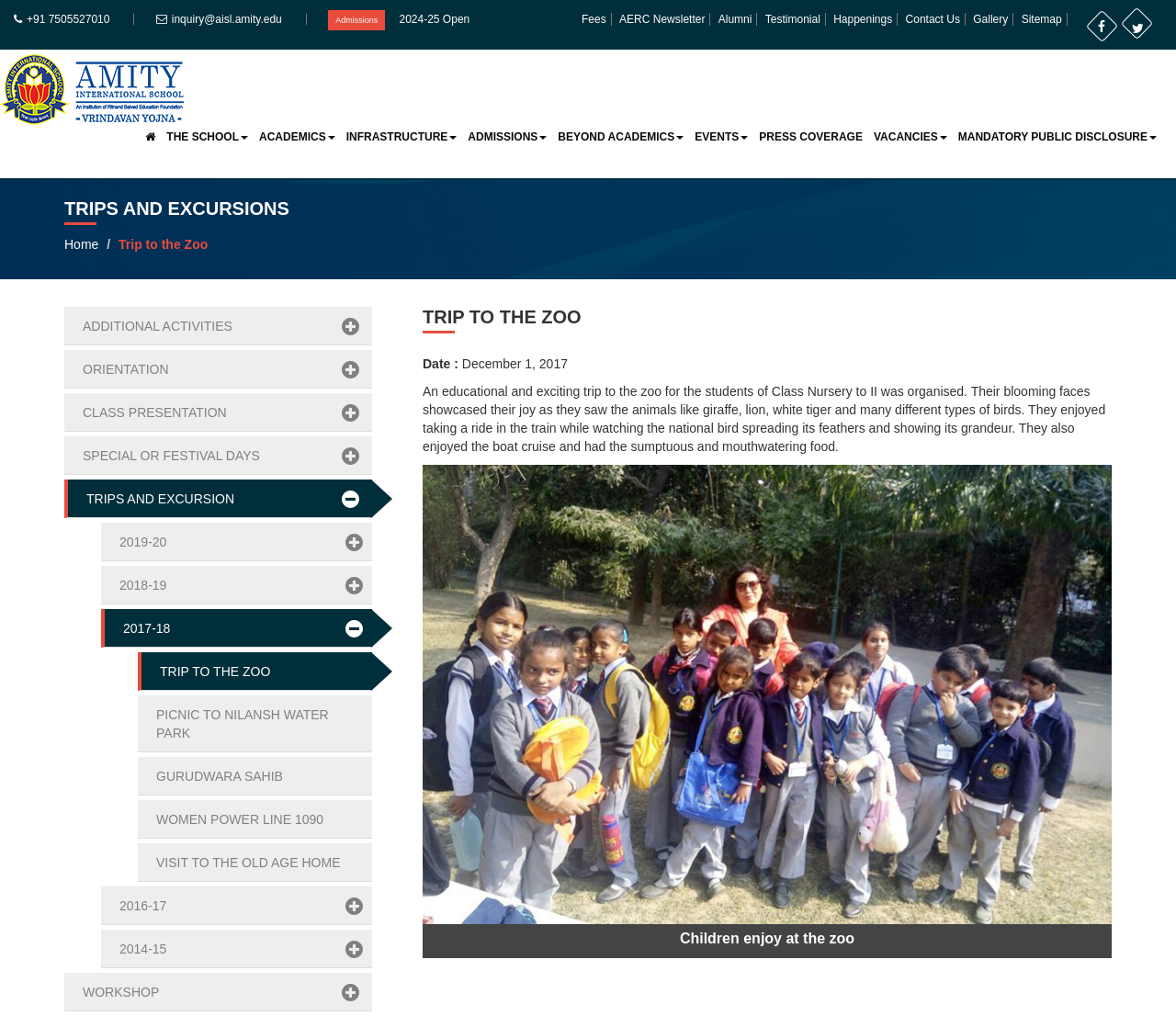Based on the image, please elaborate on the answer to the following question:
What is the name of the school?

I found the name of the school by looking at the root element of the webpage, which is focused and has the text 'Amity International School Vrindavan Yojna, Lucknow'.